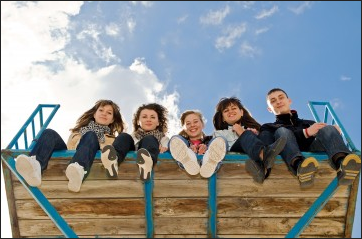What is the weather like in the image?
Please provide a single word or phrase as your answer based on the screenshot.

Clear blue sky